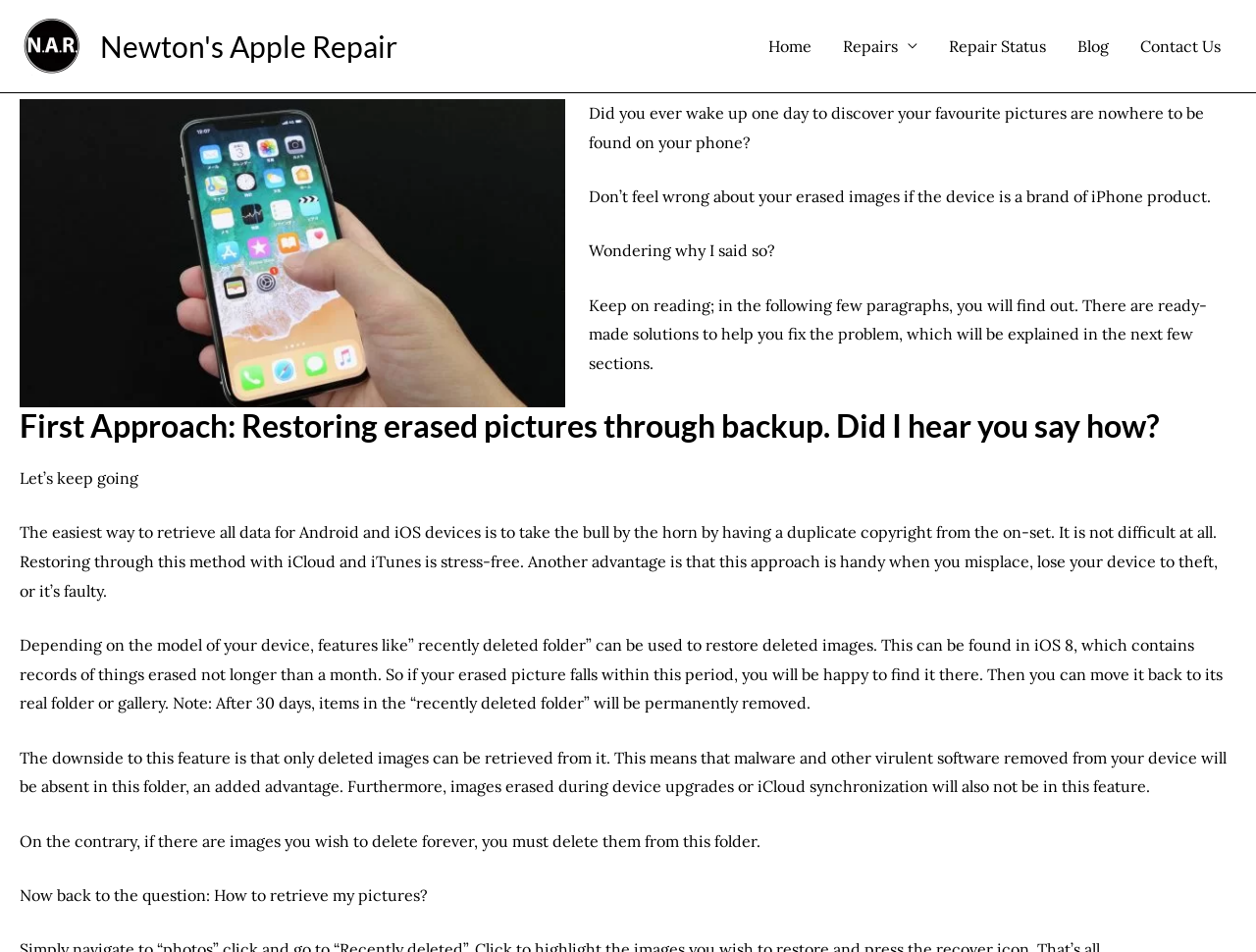Use a single word or phrase to answer the question: 
Who is the author of the article?

admin